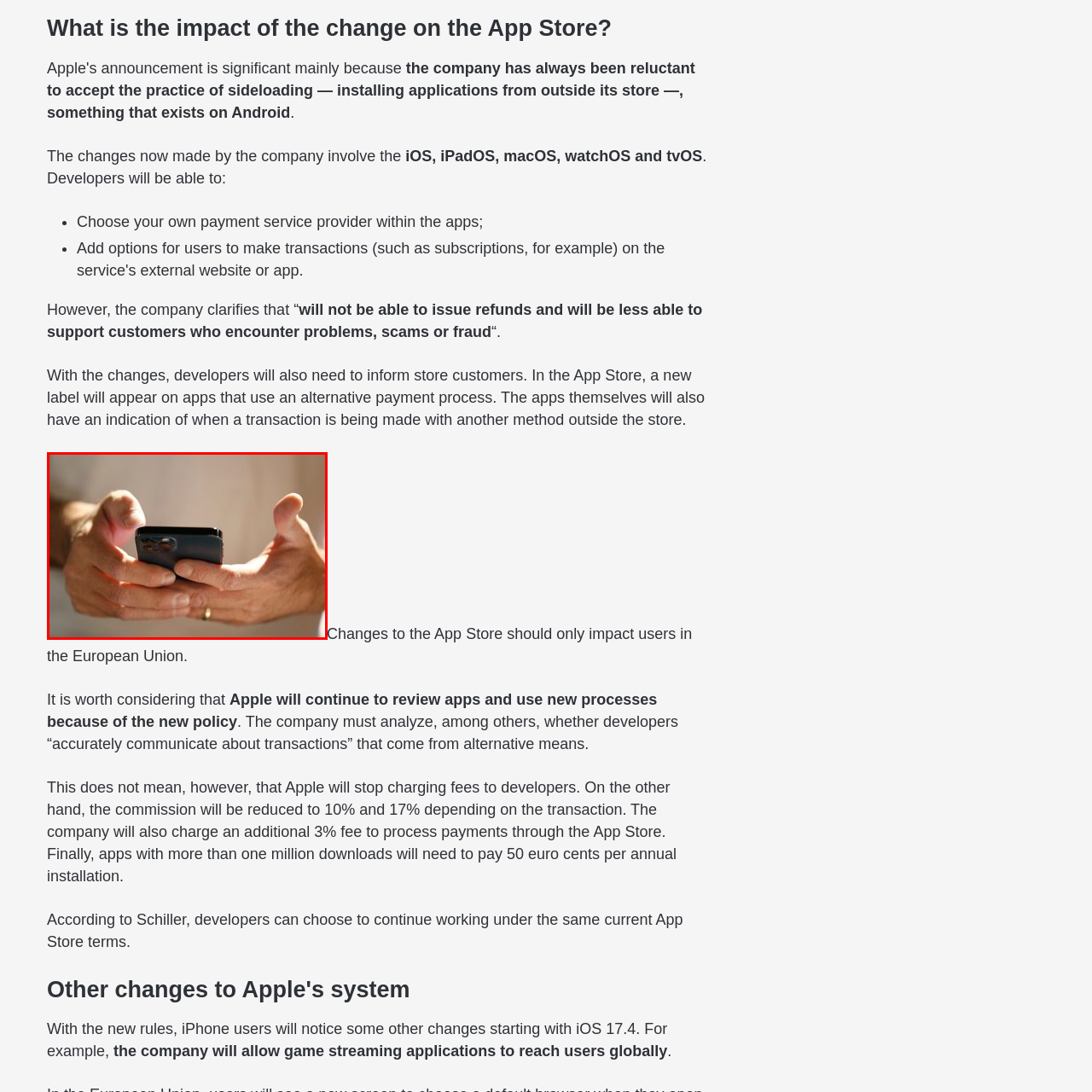What is the context of the person's interaction with the phone?
Observe the image within the red bounding box and formulate a detailed response using the visual elements present.

The person in the image appears to be engaging with the phone, potentially interacting with an app or browsing content, which is relevant to the recent changes in the App Store that allow developers to use their own payment services.